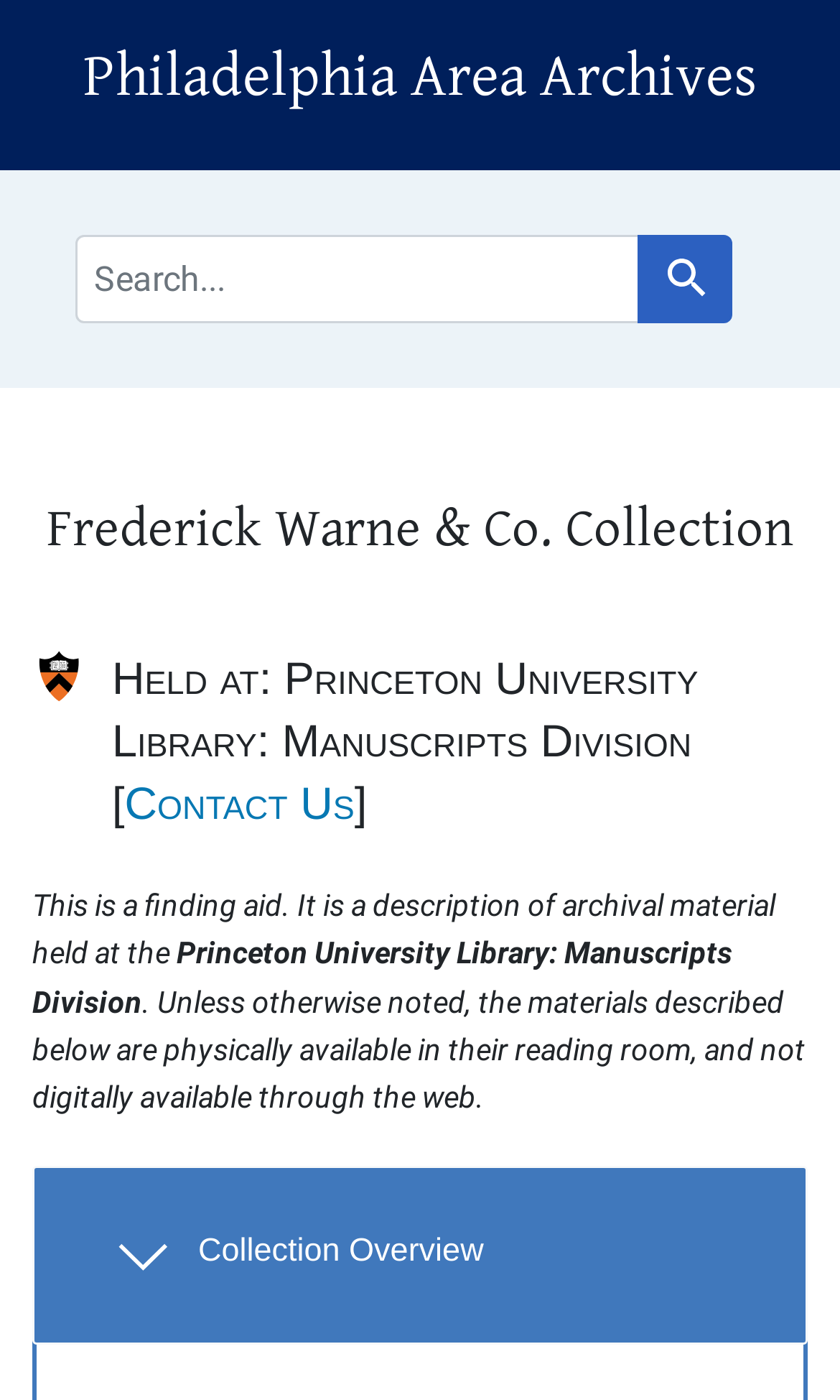Please examine the image and answer the question with a detailed explanation:
What is the purpose of the 'Search' button?

The 'Search' button is a child of the 'navigation' element 'Search' and is accompanied by a static text element 'search for' and a textbox. This suggests that the button is used to search for archival material.